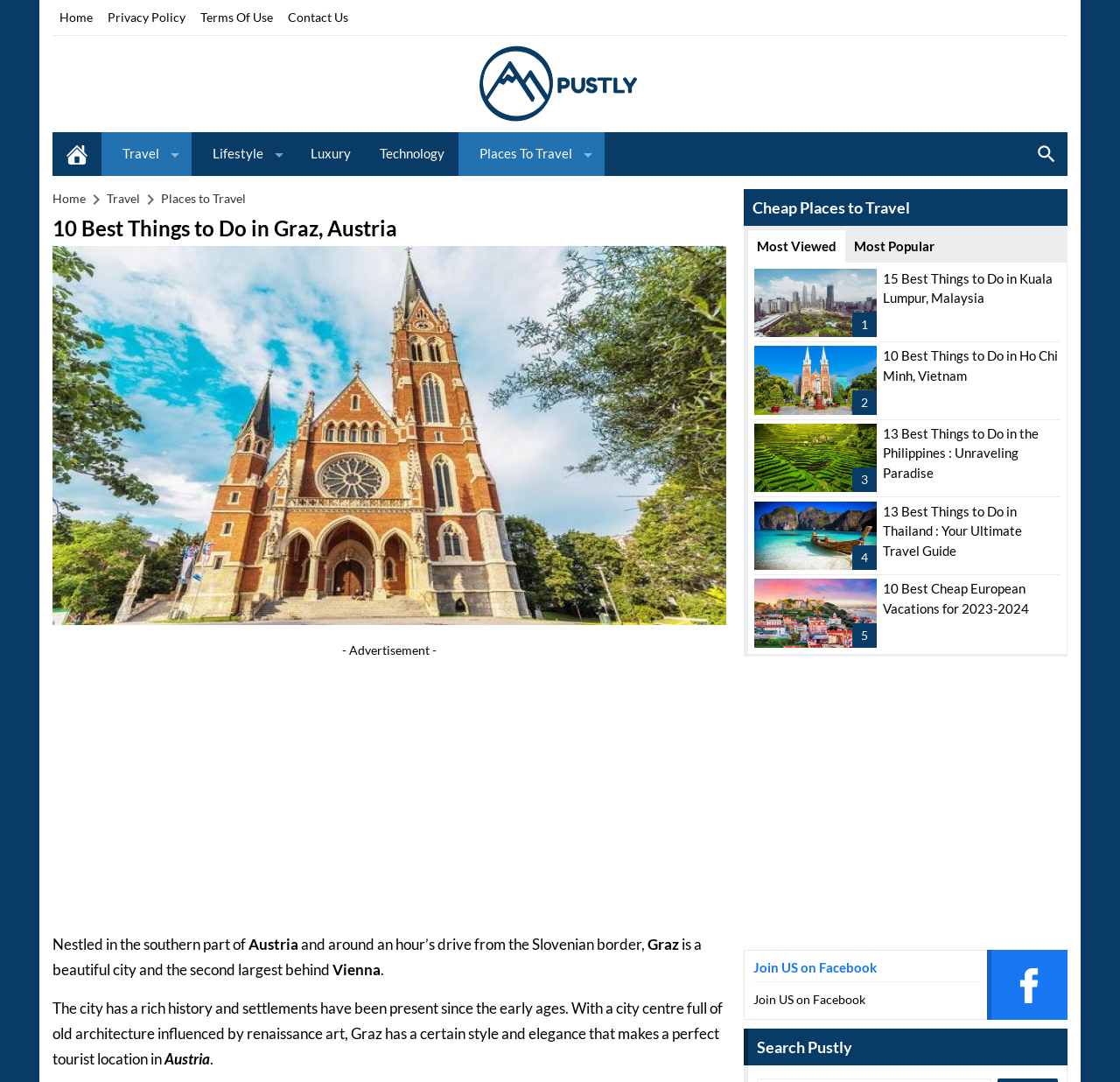Pinpoint the bounding box coordinates of the area that should be clicked to complete the following instruction: "Visit 'Places To Travel'". The coordinates must be given as four float numbers between 0 and 1, i.e., [left, top, right, bottom].

[0.415, 0.122, 0.523, 0.162]